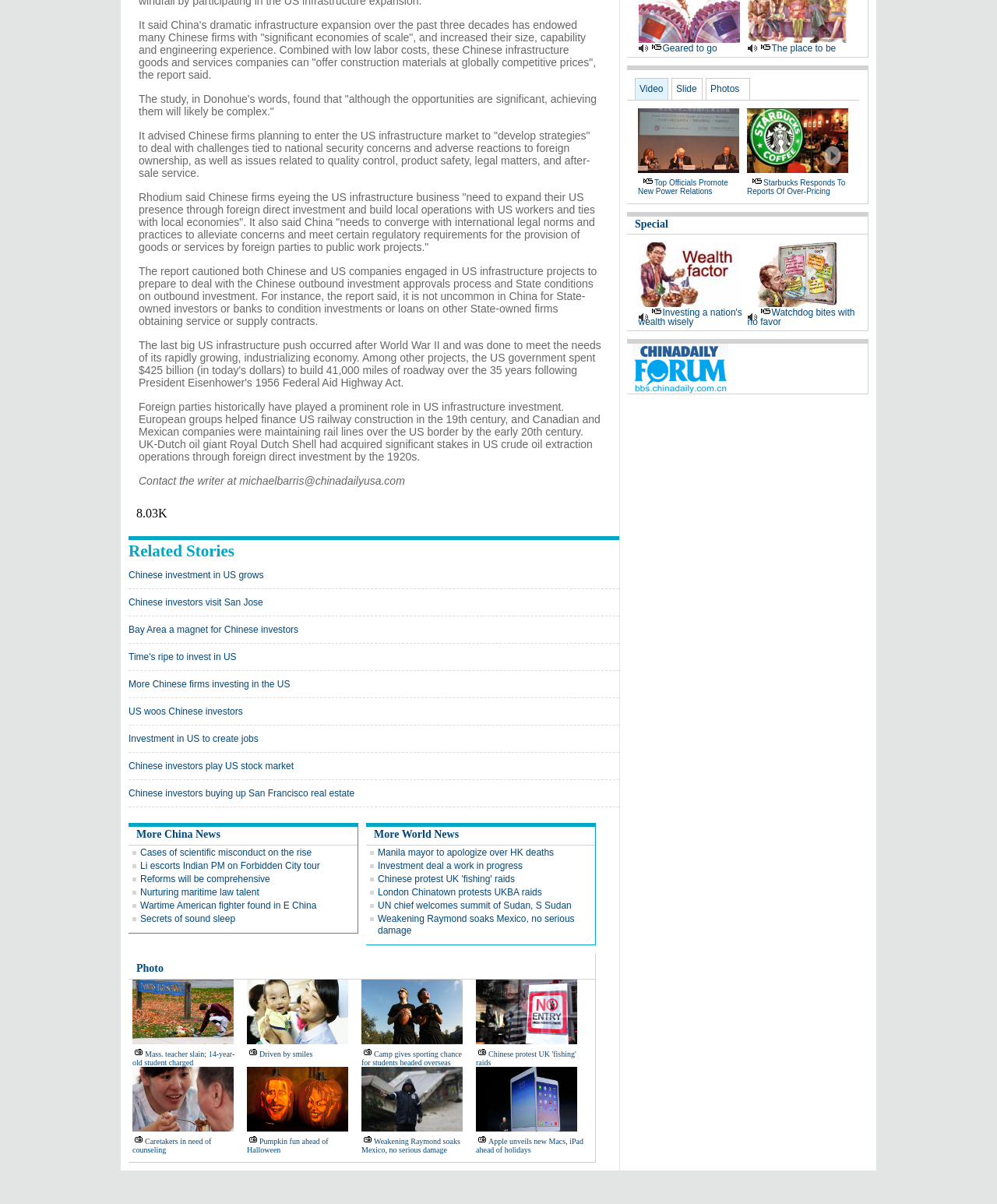Show the bounding box coordinates for the element that needs to be clicked to execute the following instruction: "Contact the writer". Provide the coordinates in the form of four float numbers between 0 and 1, i.e., [left, top, right, bottom].

[0.139, 0.394, 0.406, 0.405]